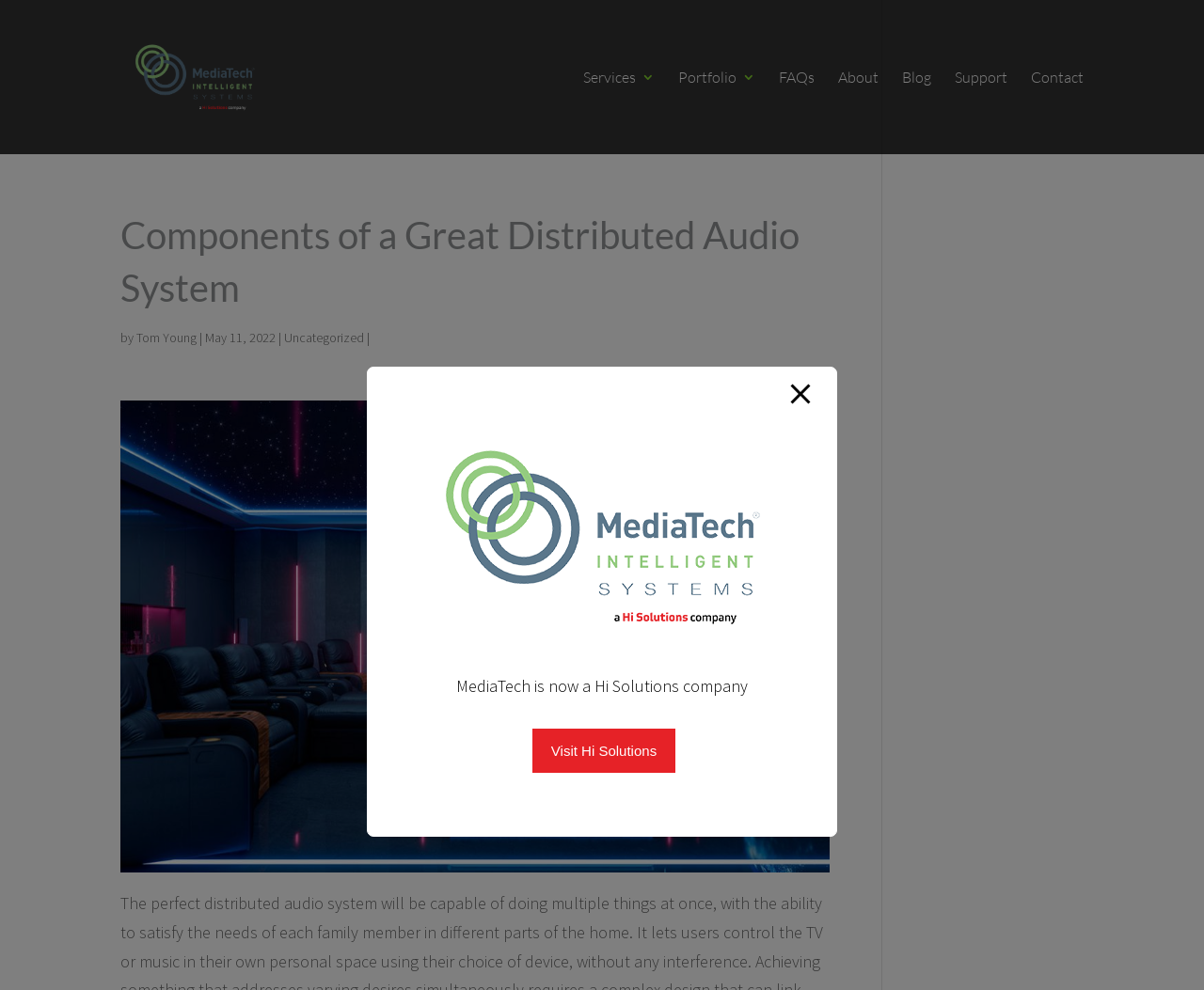Provide a thorough and detailed response to the question by examining the image: 
Who is the author of the article?

The author of the article is 'Tom Young', which is mentioned in the text element with ID 246. This element is a child of the root element and has a bounding box that suggests it is located near the top of the webpage.